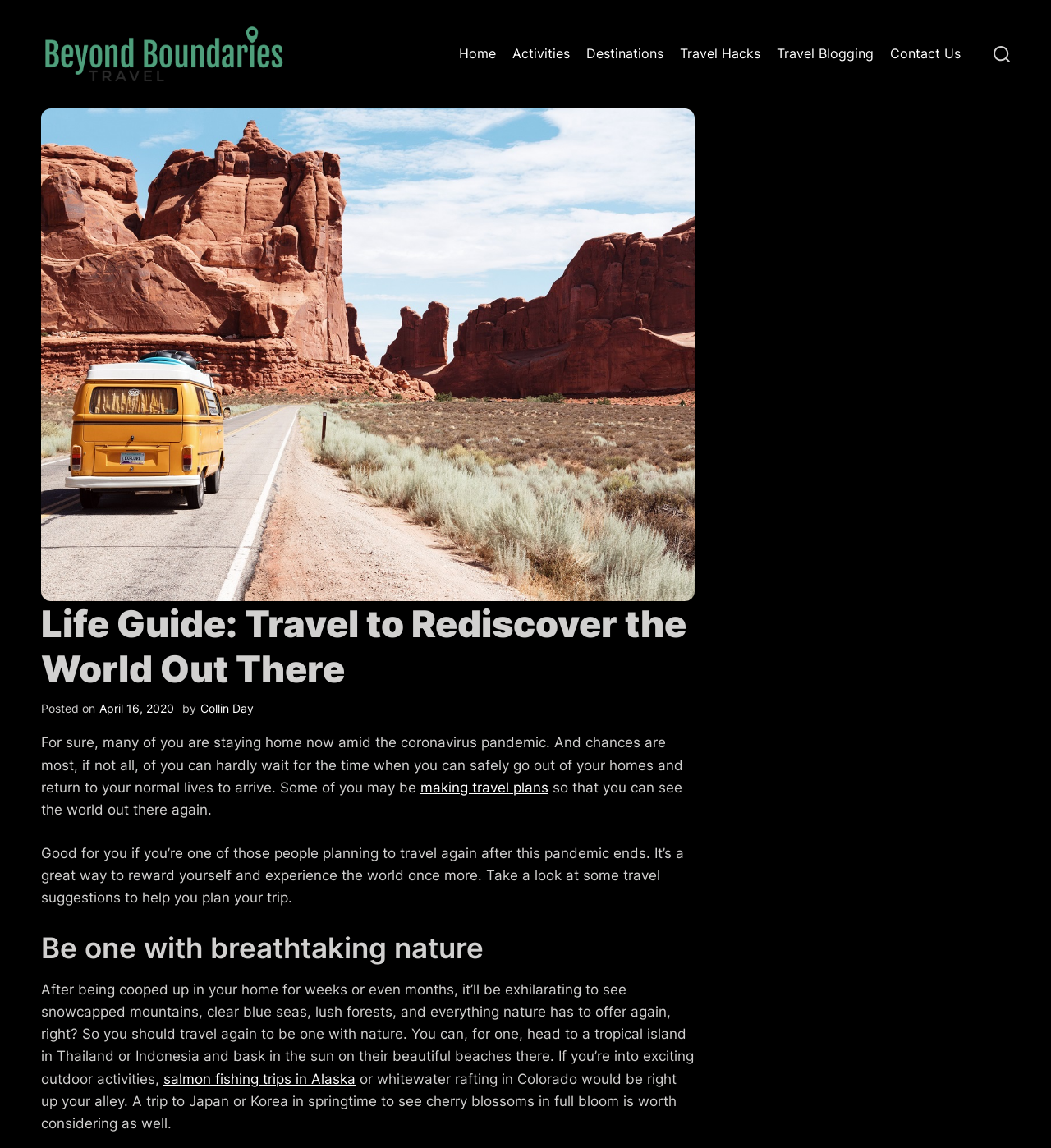Find the bounding box of the web element that fits this description: "alt="Beyond Boundaries Travel logo"".

[0.039, 0.021, 0.273, 0.073]